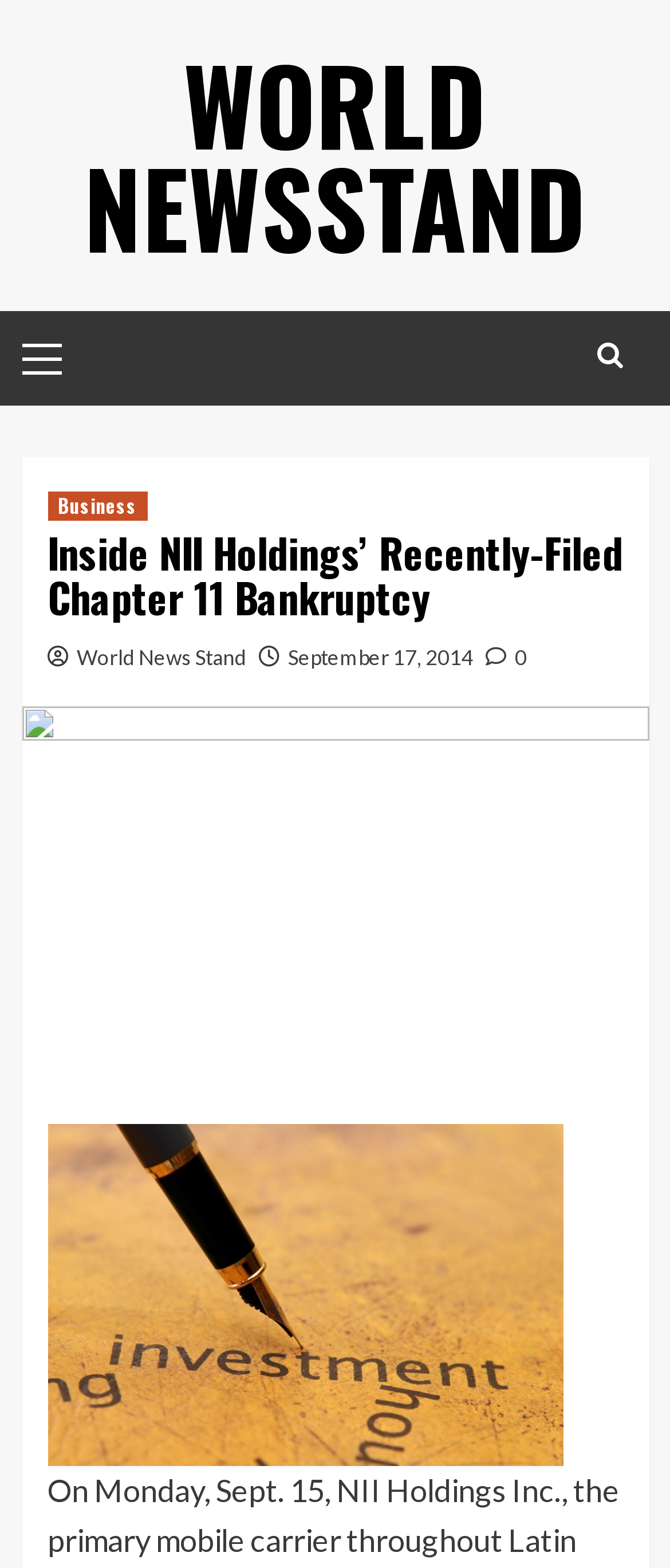Provide the bounding box coordinates of the HTML element described by the text: "September 17, 2014".

[0.429, 0.411, 0.706, 0.427]